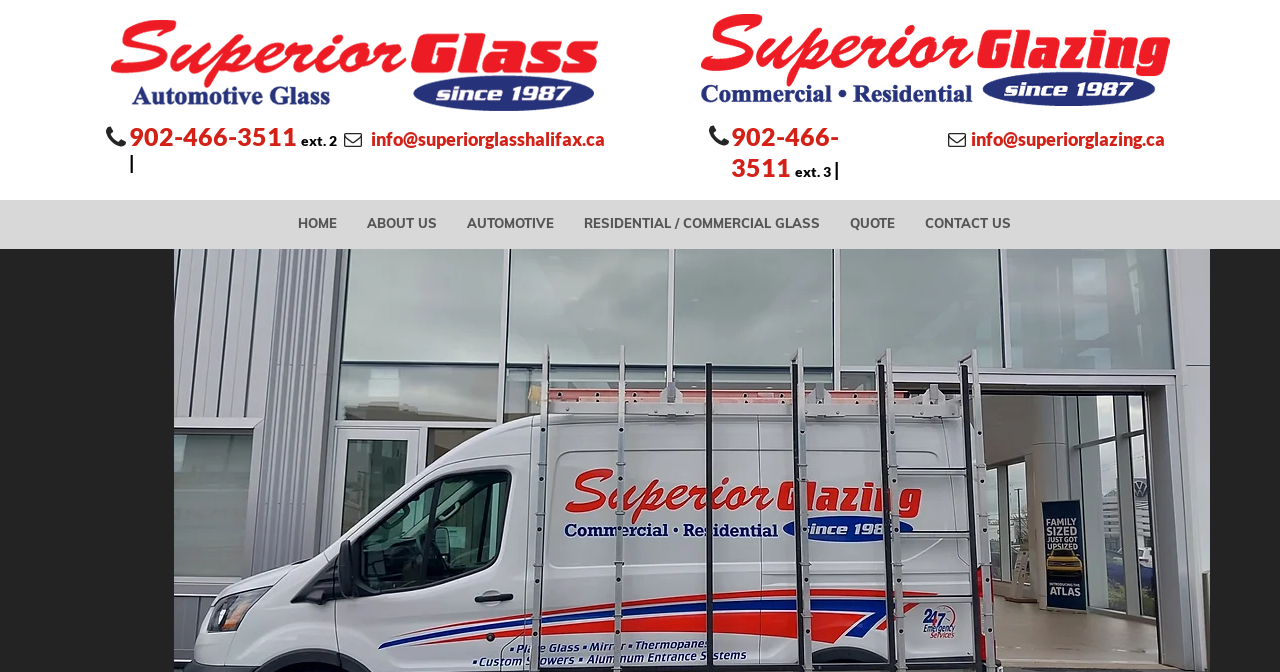Produce an elaborate caption capturing the essence of the webpage.

The webpage is about Superior Glass and Windshield Repair, a company that provides residential glass repair, installation, and replacement services in Dartmouth. 

At the top left, there is a link to "Superior Glass Automotive Glass" accompanied by an image. Below this, there is a phone number "902-466-3511" followed by "ext. 2" and an email address "info@superiorglasshalifax.ca". 

To the right of these elements, there is another link to "Superior Glazing Commercial And Residential" accompanied by an image. Below this, there is a repeated phone number "902-466-3511" followed by "ext." and an email address "info@superiorglazing.ca". 

In the middle of the page, there is a navigation menu labeled "Site" that contains links to "HOME", "ABOUT US", "AUTOMOTIVE", "RESIDENTIAL / COMMERCIAL GLASS", "QUOTE", and "CONTACT US". The "AUTOMOTIVE" and "RESIDENTIAL / COMMERCIAL GLASS" links have dropdown menus.